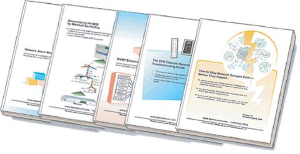Based on the image, please elaborate on the answer to the following question:
What is the main benefit of the White Paper Series?

The main benefit of the White Paper Series is to enhance network management, system efficiency, and maintain operational integrity, making it a valuable resource for those seeking guidance on these aspects.